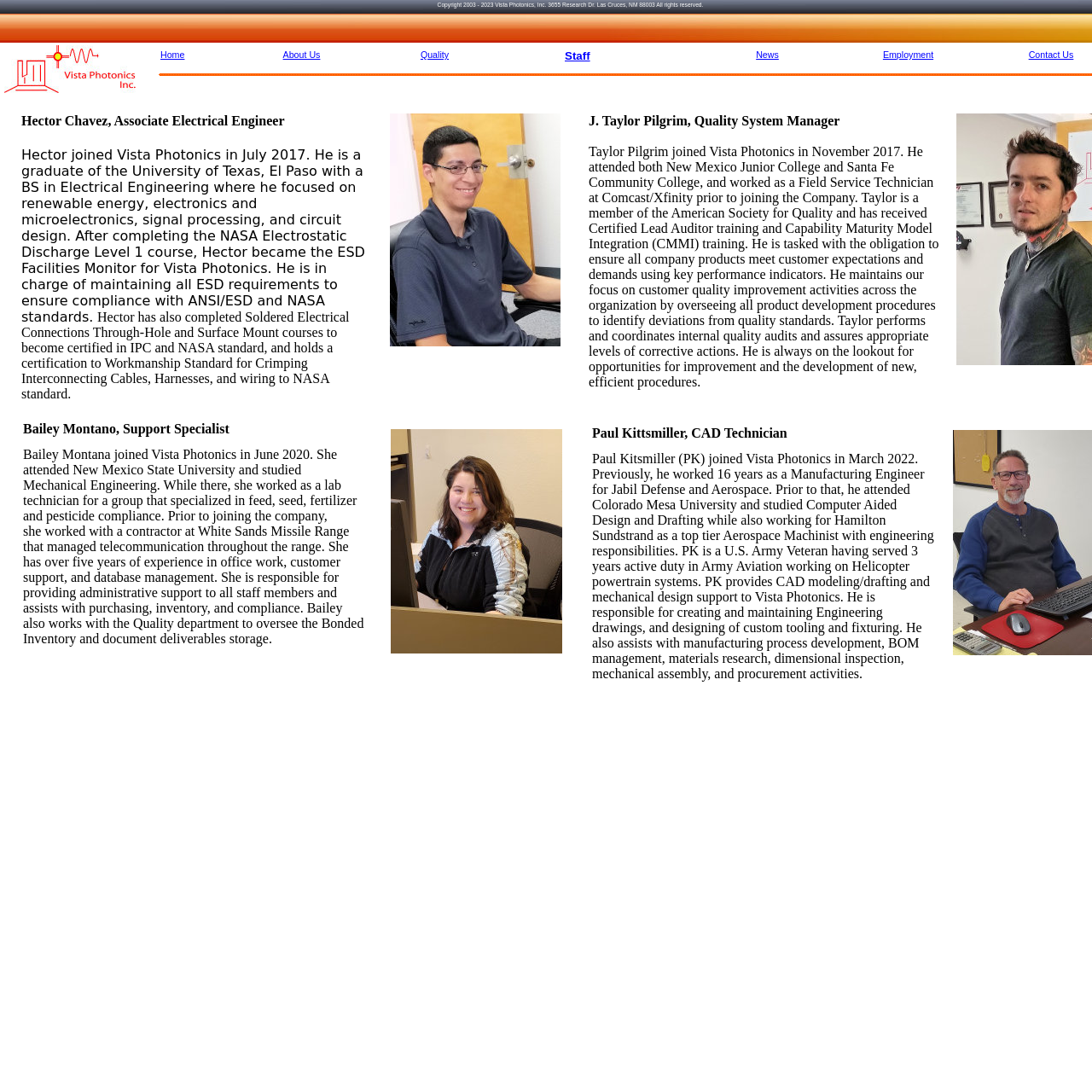Offer a comprehensive description of the webpage’s content and structure.

The webpage is about the technical staff of Vista Photonics, Inc. At the top, there is a navigation menu with links to "Home", "About Us", "Staff", "News", "Employment", "Contact Us", and "Quality". 

Below the navigation menu, there are four sections, each describing a staff member. The first section is about Hector Chavez, an Associate Electrical Engineer who joined the company in 2017. His description is followed by two paragraphs detailing his education, work experience, and certifications.

To the right of Hector's section is a section about J. Taylor Pilgrim, the Quality System Manager who joined the company in 2017. His description is followed by a long paragraph detailing his work experience, education, and responsibilities.

Below Hector's section is a section about Bailey Montano, a Support Specialist who joined the company in 2020. Her description is followed by a paragraph detailing her education, work experience, and responsibilities.

To the right of Bailey's section is a section about Paul Kittsmiller, a CAD Technician who joined the company in 2022. His description is followed by a paragraph detailing his education, work experience, and responsibilities.

At the very bottom of the page, there is a copyright notice with the company's address and a statement reserving all rights.